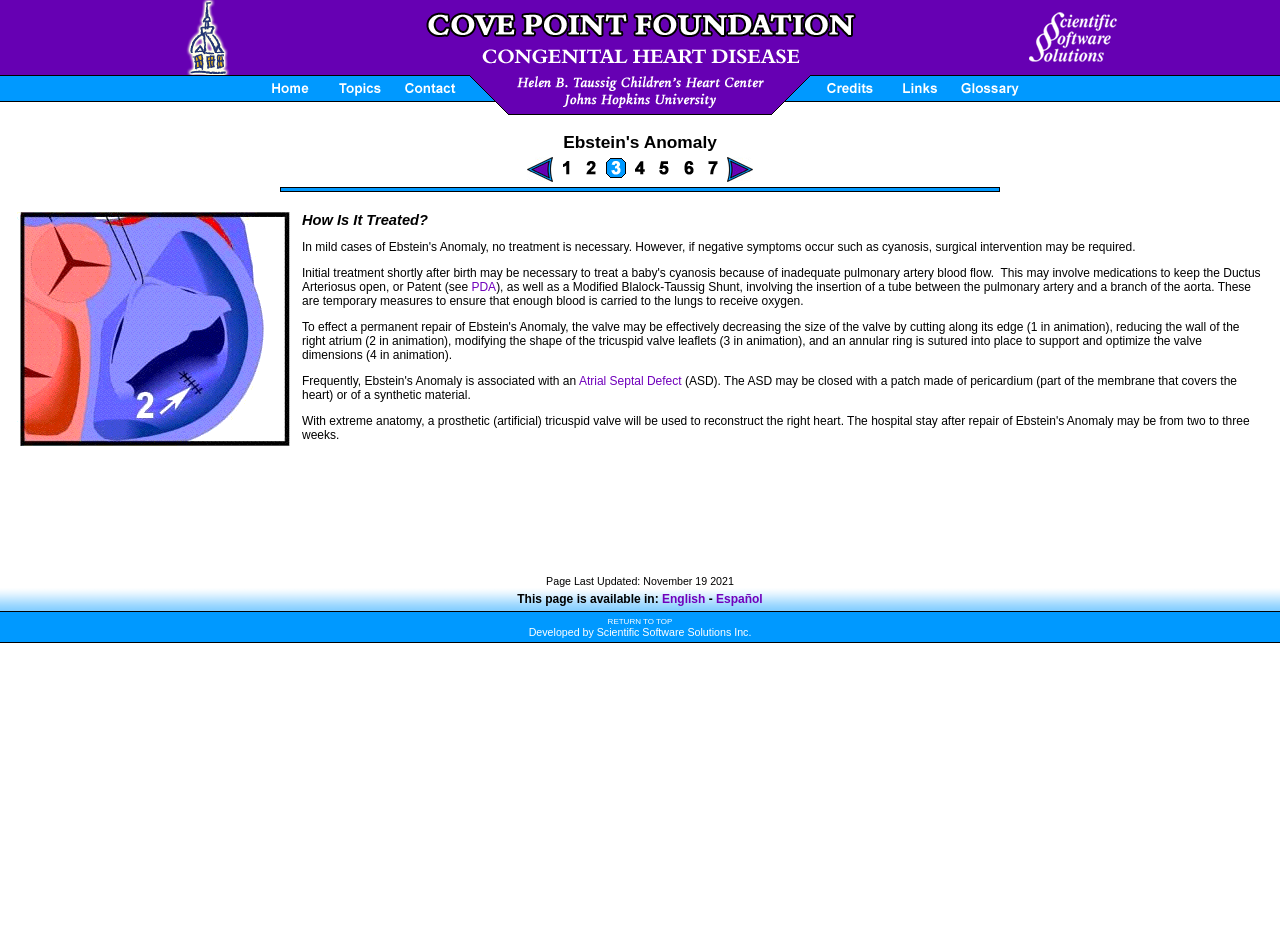Locate the bounding box coordinates of the clickable region necessary to complete the following instruction: "Click on the 'Credits' link". Provide the coordinates in the format of four float numbers between 0 and 1, i.e., [left, top, right, bottom].

[0.637, 0.082, 0.691, 0.109]